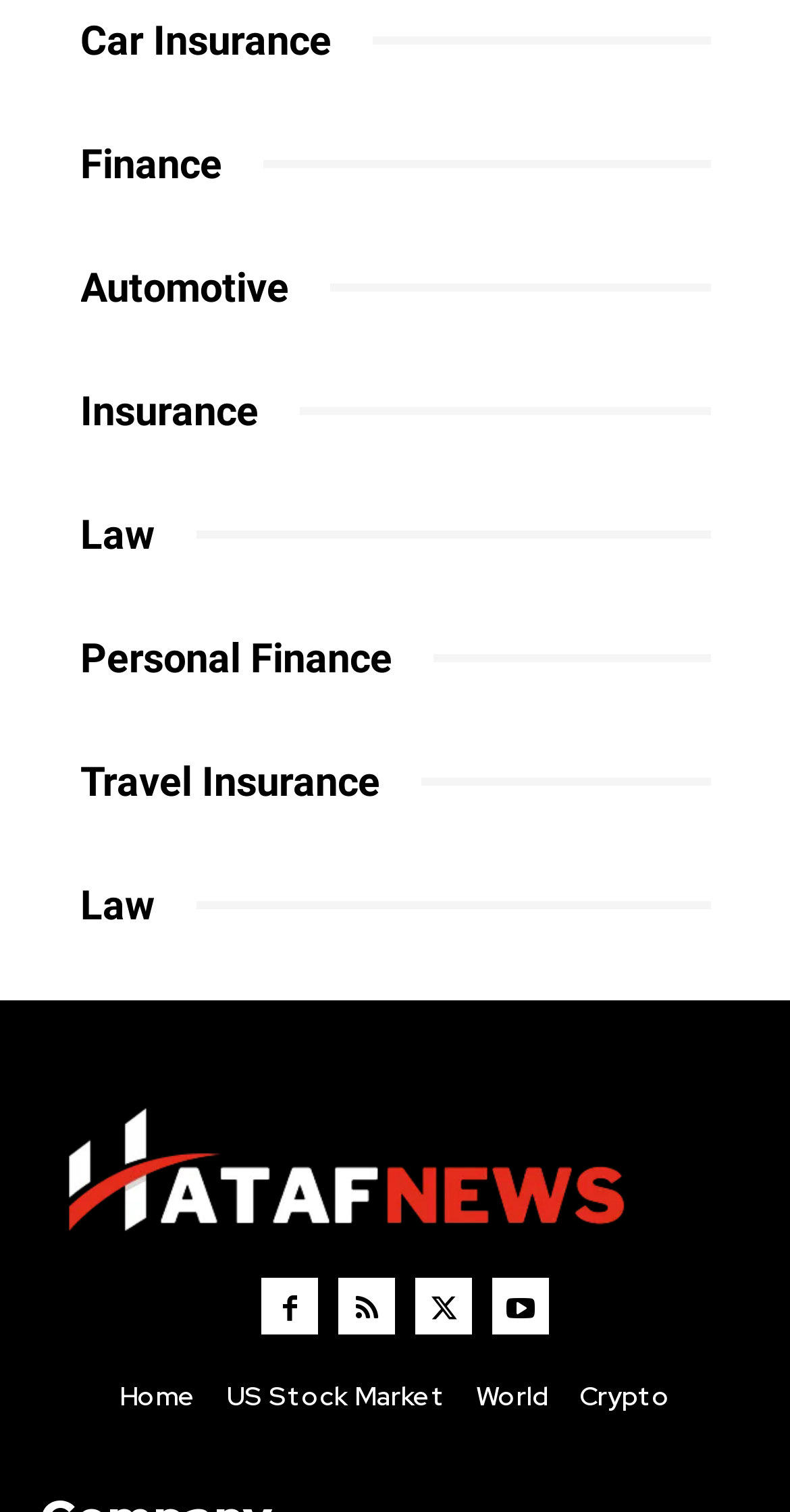Please reply to the following question with a single word or a short phrase:
What is the last category listed?

Travel Insurance